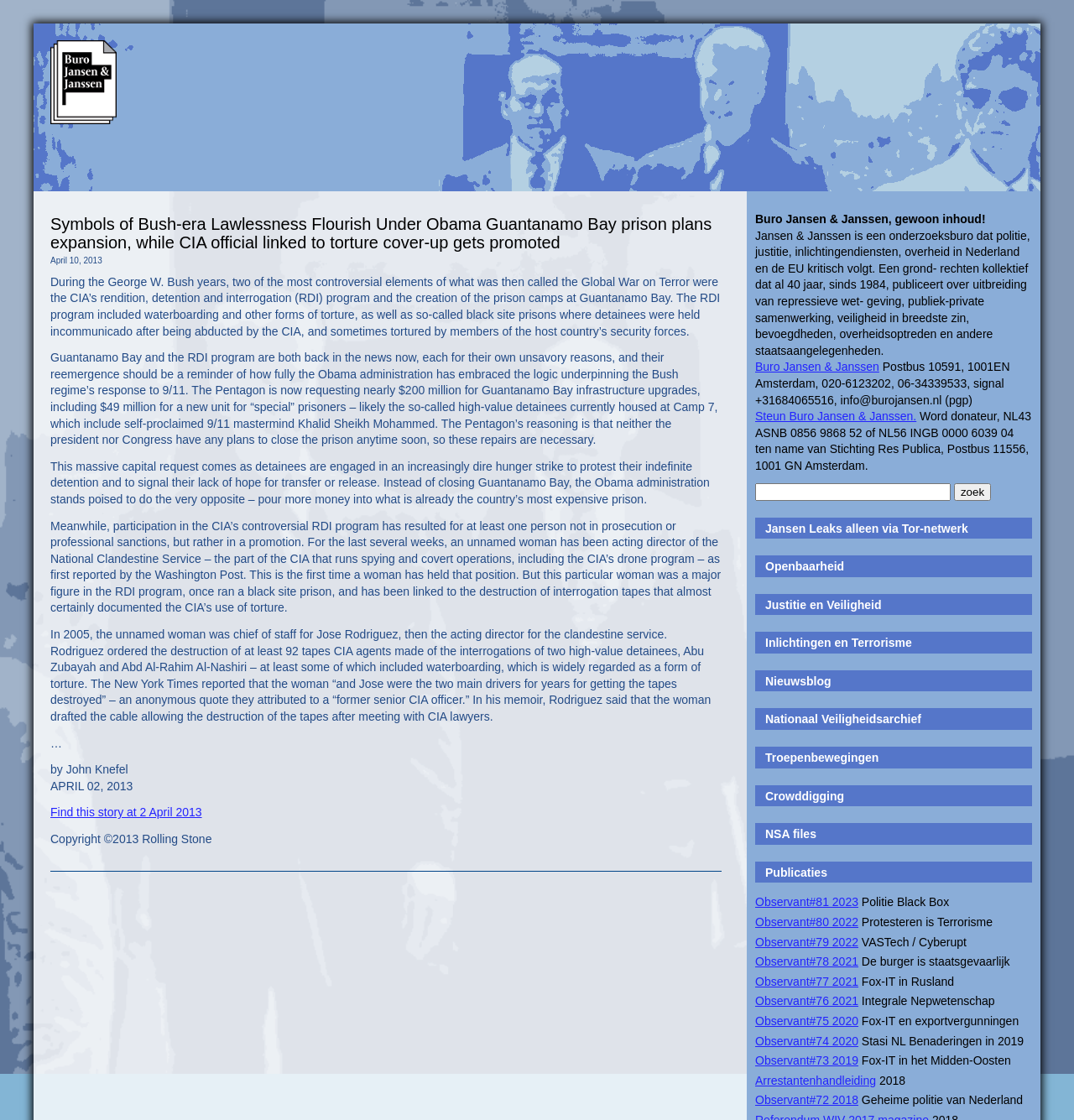Locate and provide the bounding box coordinates for the HTML element that matches this description: "Nationaal Veiligheidsarchief".

[0.712, 0.636, 0.858, 0.648]